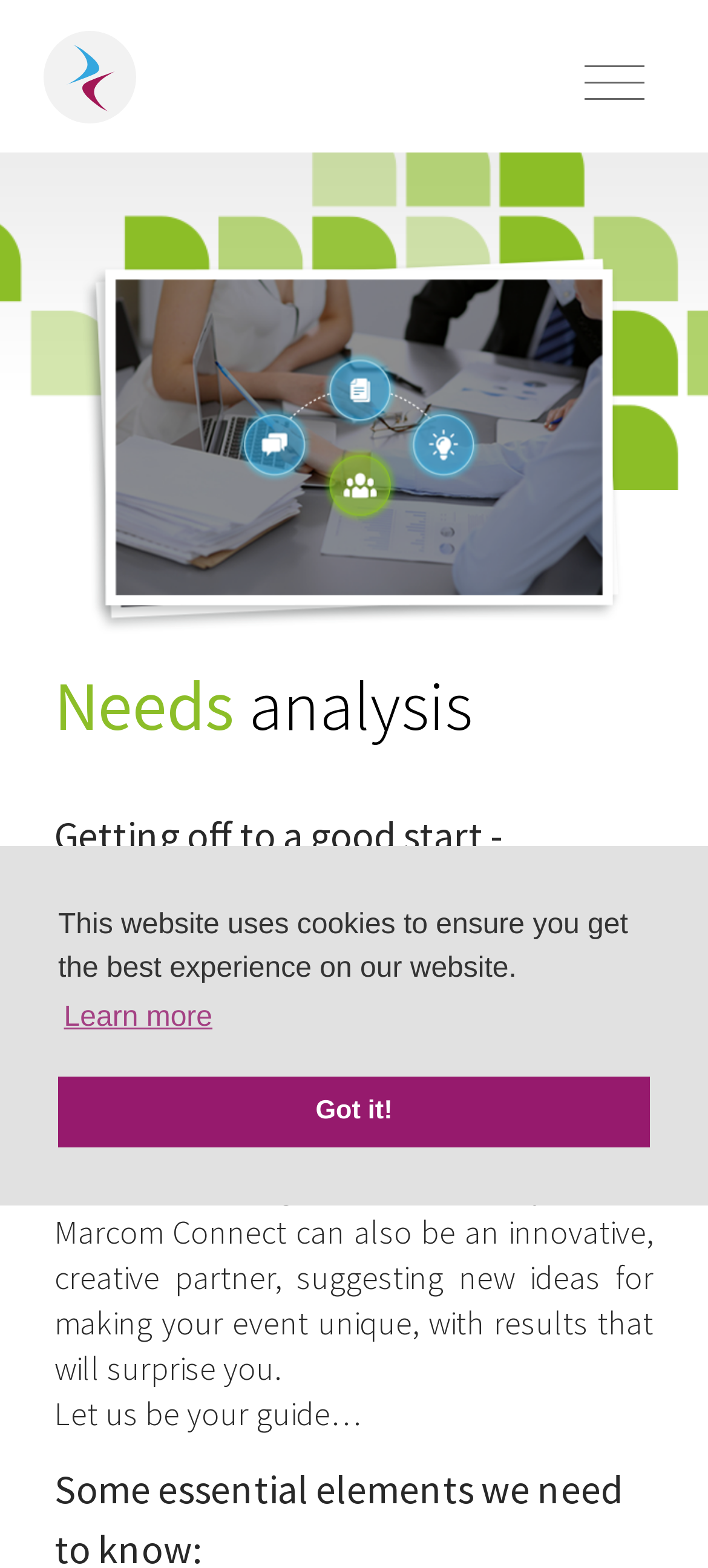Please give a short response to the question using one word or a phrase:
What is the purpose of the link 'CONFIGURATION'

Configuration settings